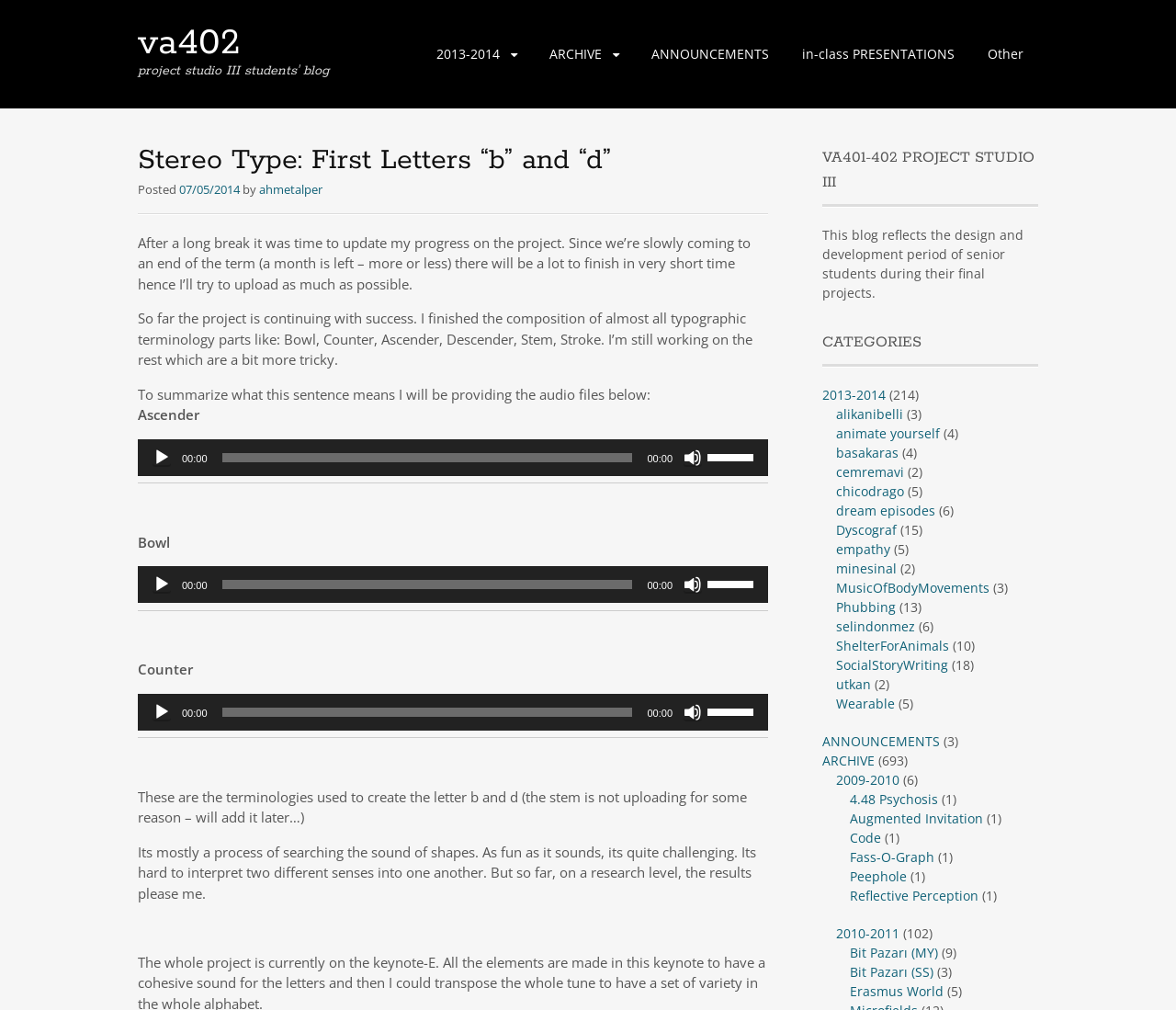What is the purpose of this blog? Analyze the screenshot and reply with just one word or a short phrase.

To reflect the design and development period of senior students during their final projects